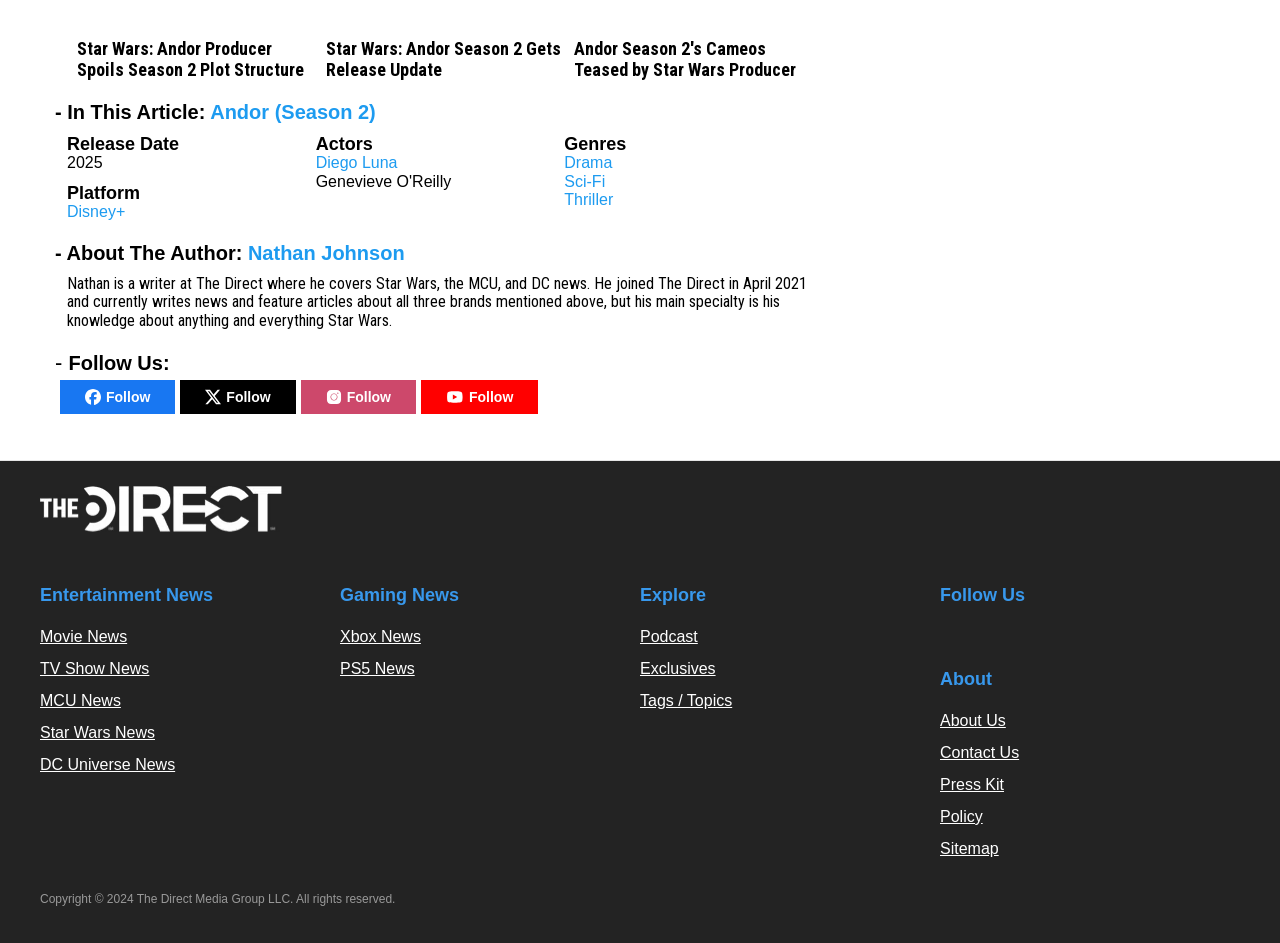Show the bounding box coordinates of the element that should be clicked to complete the task: "Read Star Wars: Andor Producer Spoils Season 2 Plot Structure".

[0.052, 0.015, 0.06, 0.041]